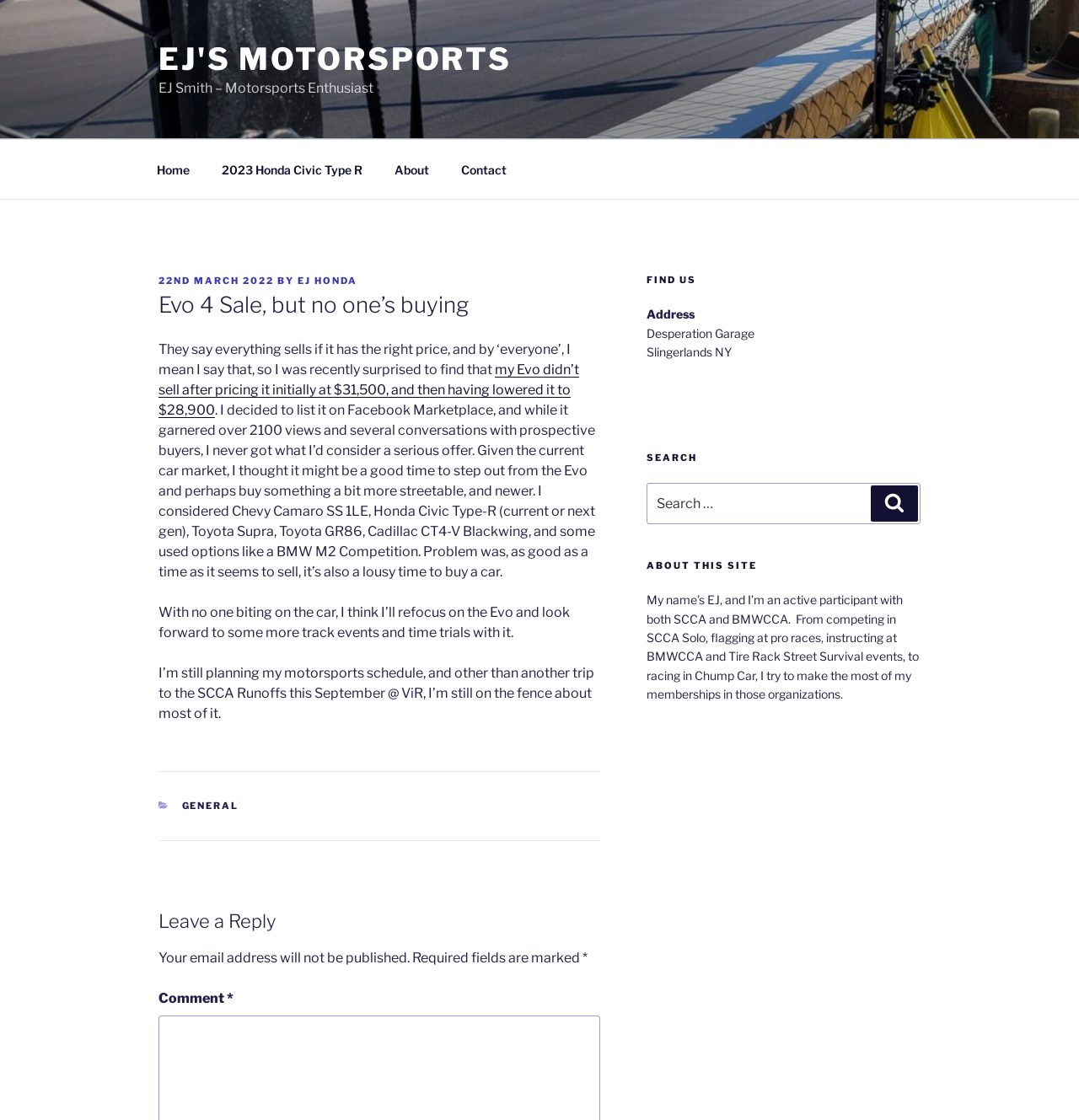Please determine the bounding box coordinates for the element that should be clicked to follow these instructions: "Click on the 'Home' link".

[0.131, 0.133, 0.189, 0.17]